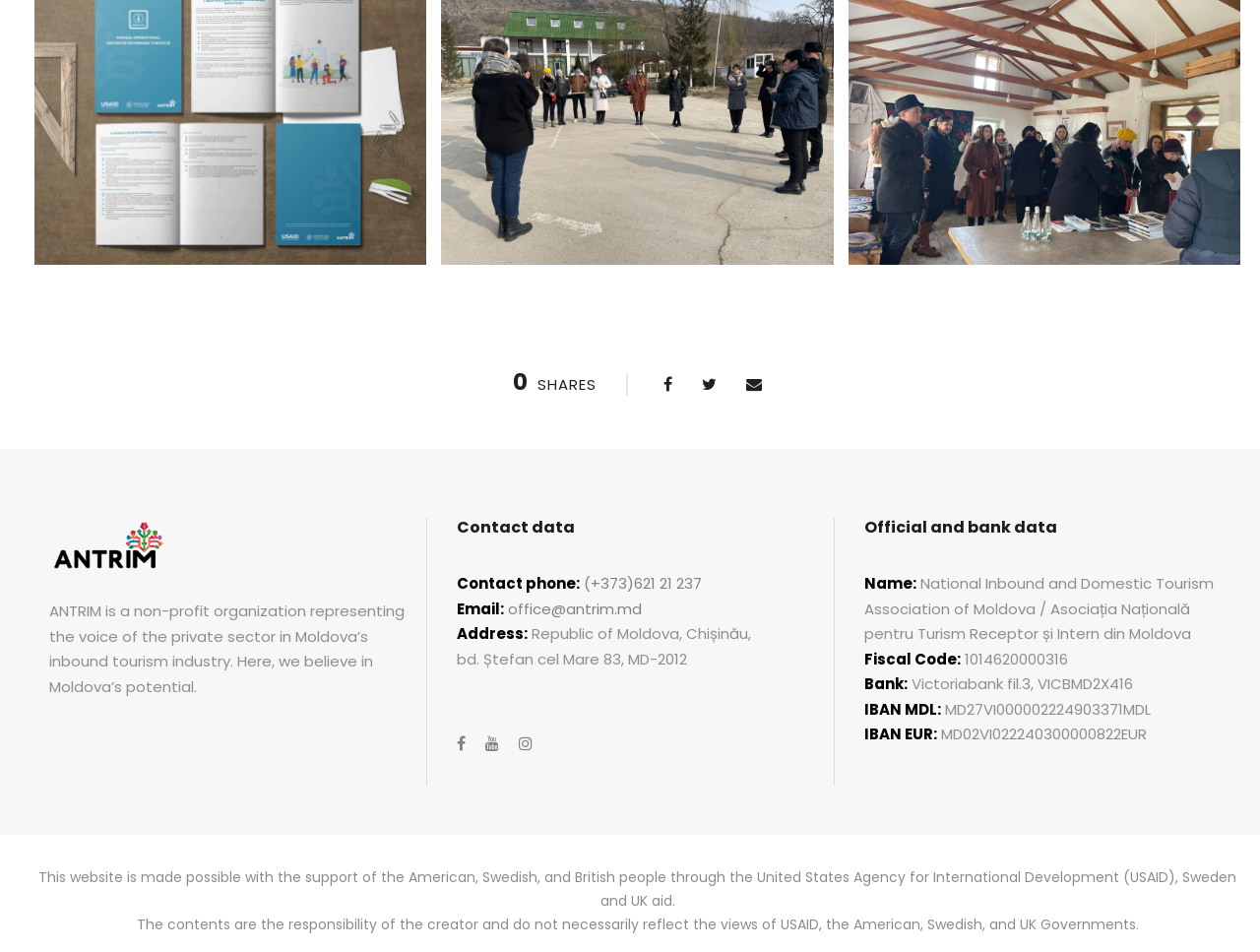Extract the bounding box coordinates for the described element: "title="331601099_998468828224925_4452388888487406783_n"". The coordinates should be represented as four float numbers between 0 and 1: [left, top, right, bottom].

[0.673, 0.11, 0.984, 0.134]